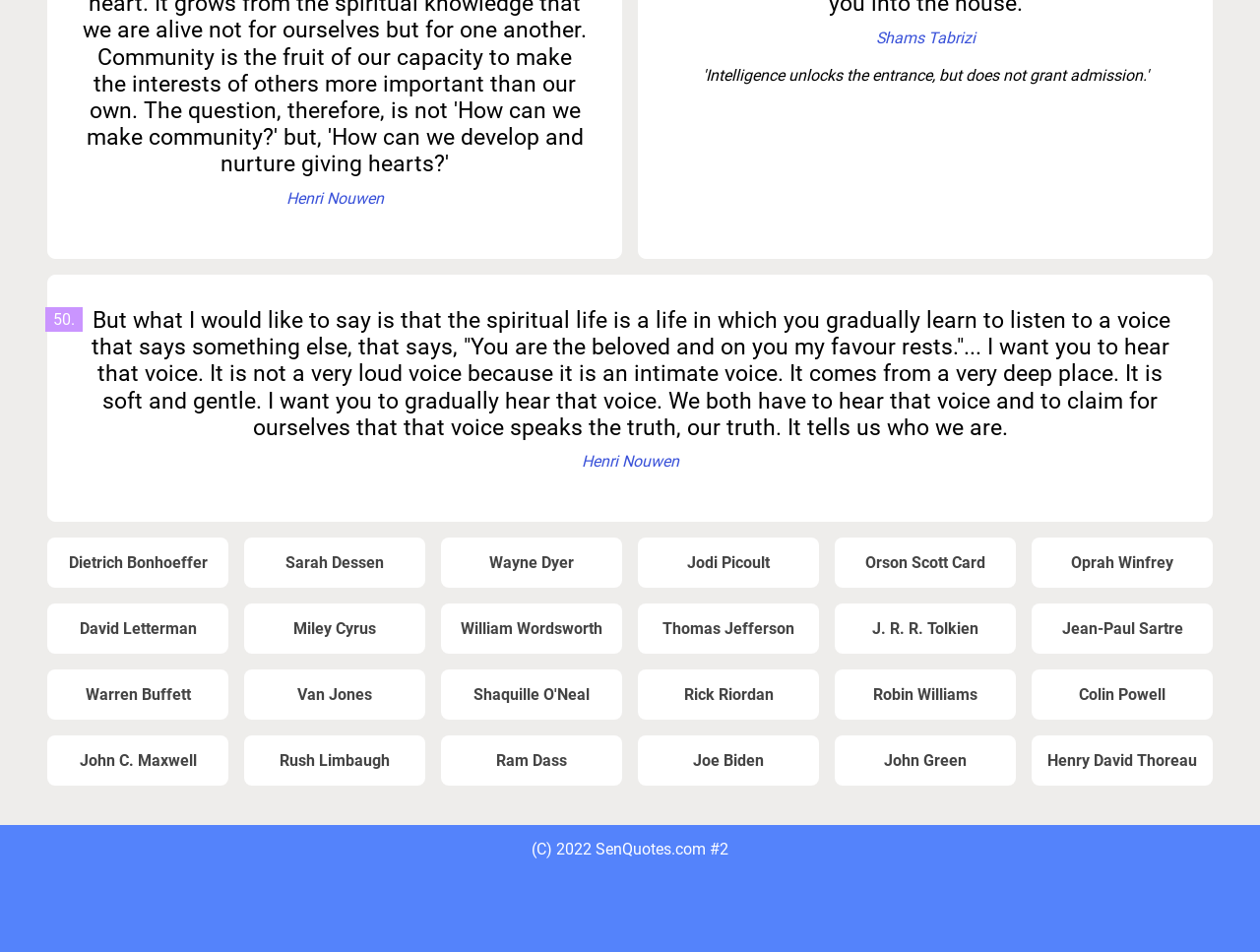Use the information in the screenshot to answer the question comprehensively: What is the last link on the webpage?

The last link on the webpage is 'Henry David Thoreau', which is located at the bottom of the webpage with a bounding box coordinate of [0.825, 0.789, 0.956, 0.809].